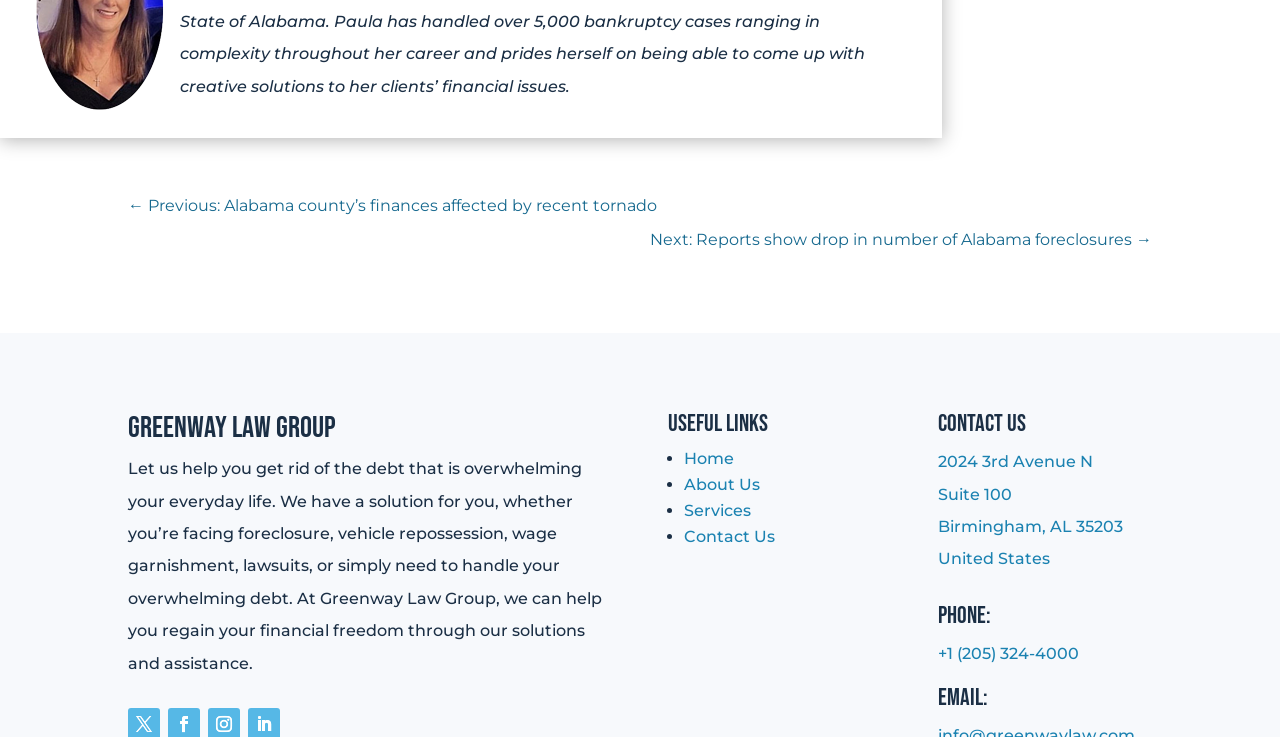Using the webpage screenshot, find the UI element described by +1 (205) 324-4000. Provide the bounding box coordinates in the format (top-left x, top-left y, bottom-right x, bottom-right y), ensuring all values are floating point numbers between 0 and 1.

[0.733, 0.874, 0.843, 0.899]